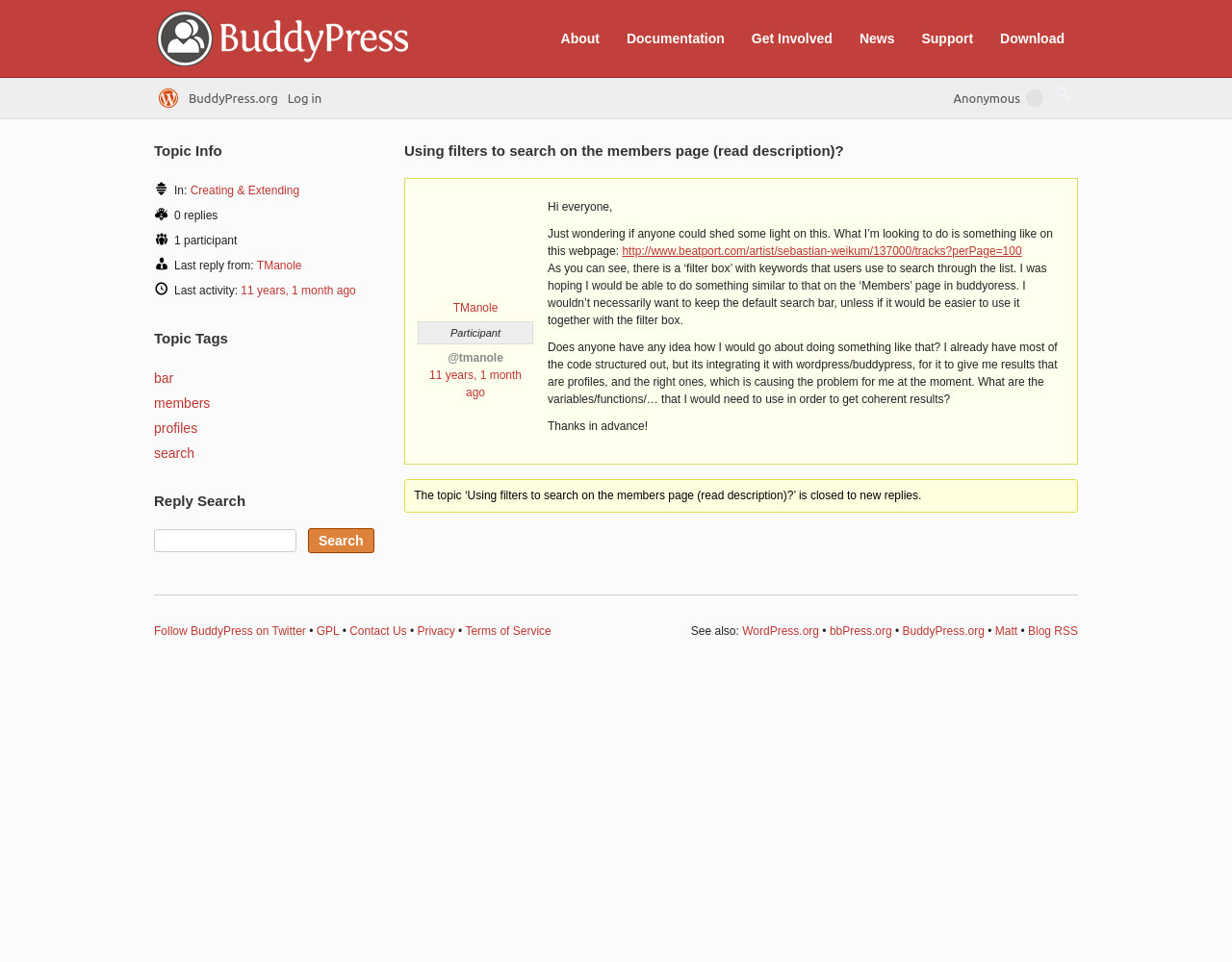Find and specify the bounding box coordinates that correspond to the clickable region for the instruction: "Click on the 'Documentation' link".

[0.5, 0.026, 0.597, 0.054]